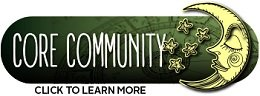What is the dominant color of the background?
Look at the image and respond with a one-word or short phrase answer.

Earthy green